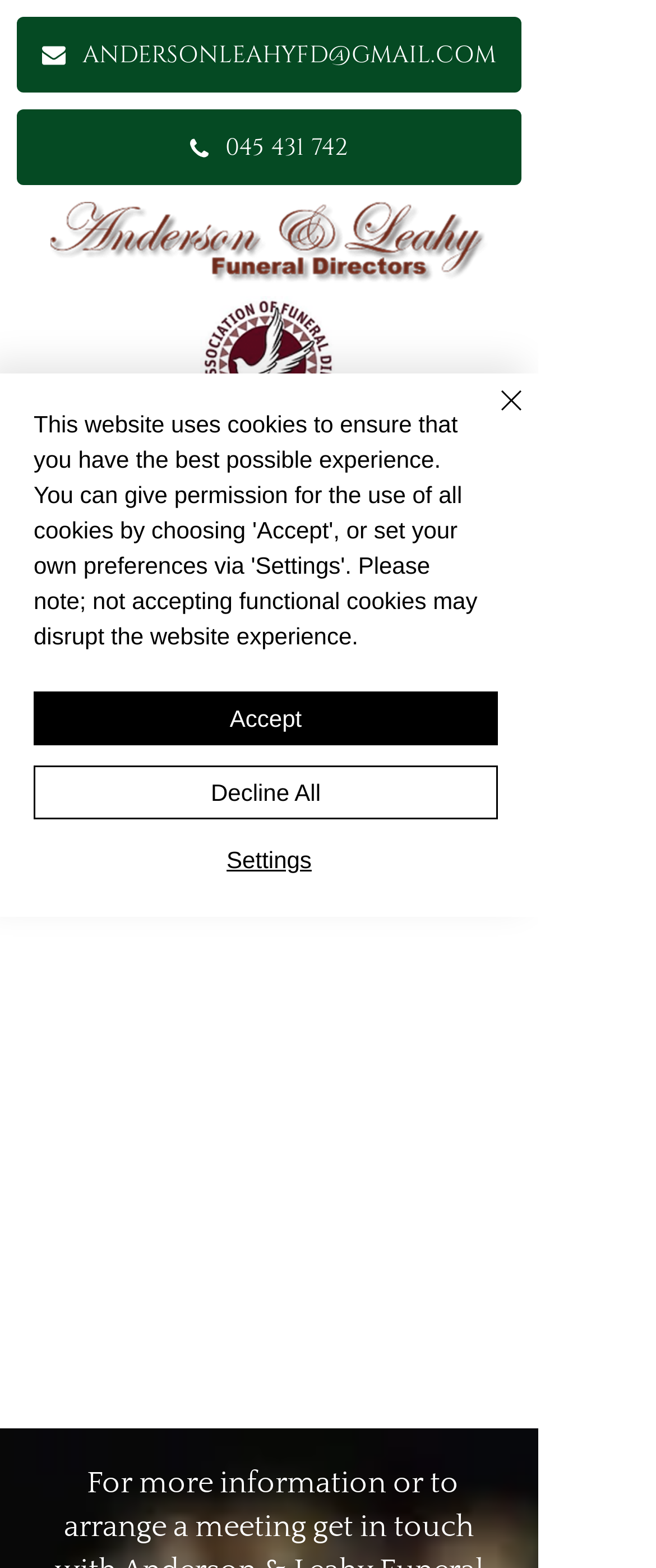Using the details from the image, please elaborate on the following question: What is the purpose of the button with the icon?

The button with the icon is a 'Close' button, which is likely used to close the alert message about cookies that appears on the webpage. This button is located at the top right corner of the alert message.